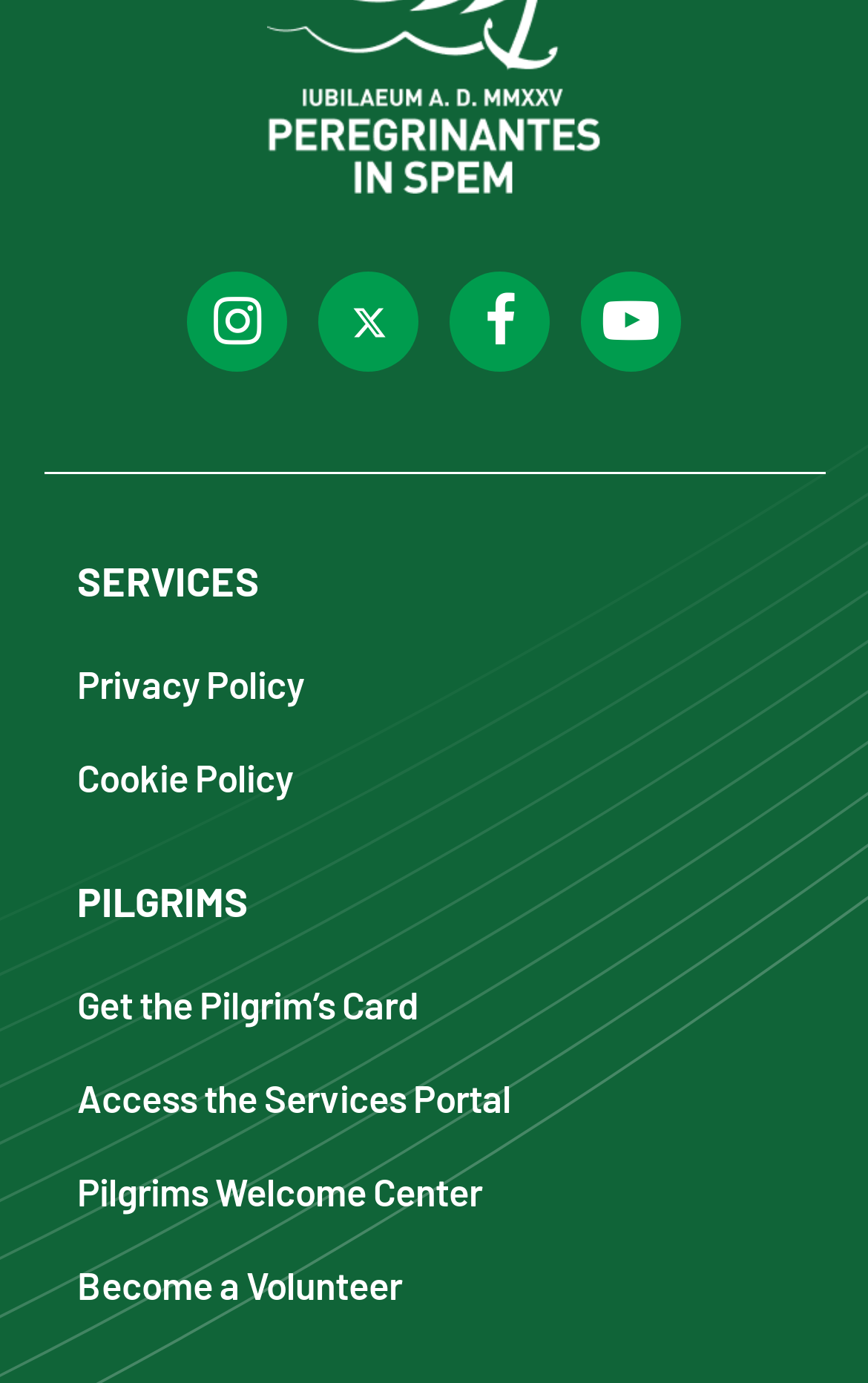Carefully observe the image and respond to the question with a detailed answer:
How many links are there in the top section?

I counted the number of links in the top section of the webpage, which are represented by the icons '', '', '', and ''. There are 4 links in total.